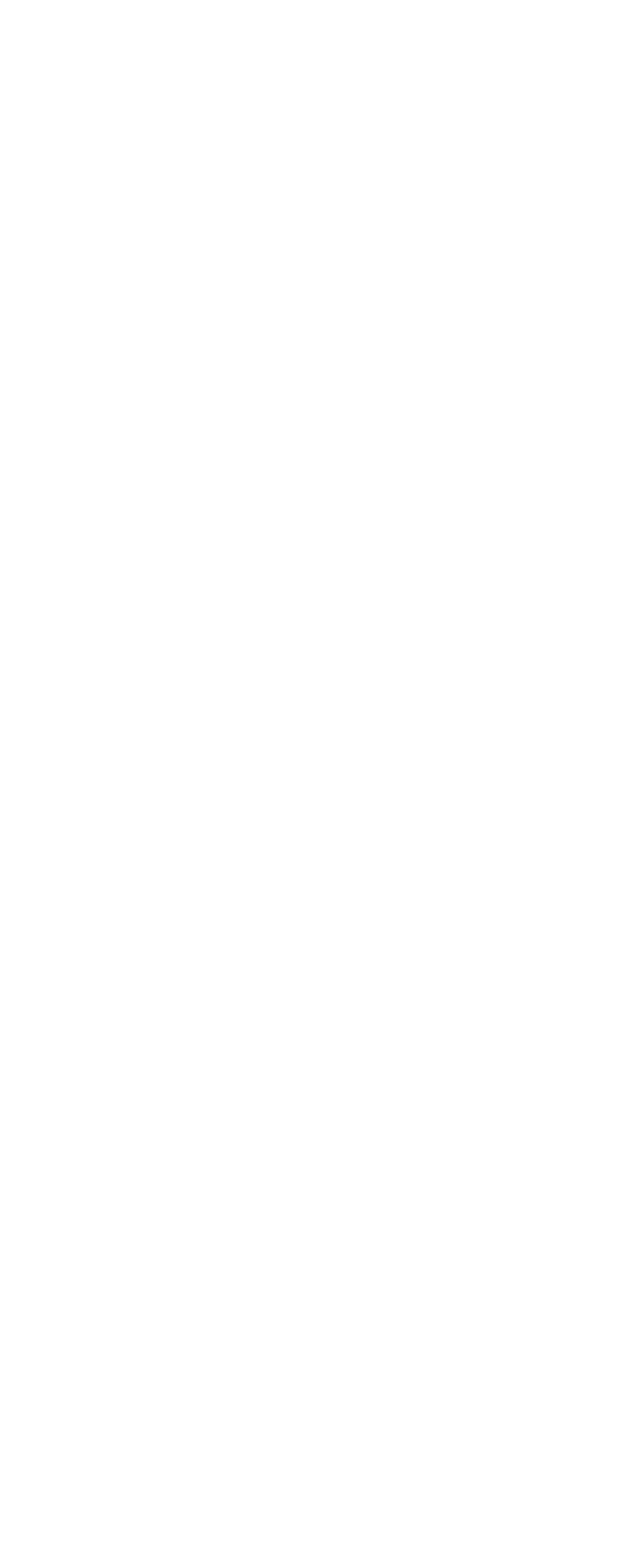Given the webpage screenshot, identify the bounding box of the UI element that matches this description: "PREV ARTICLE".

[0.446, 0.076, 0.703, 0.123]